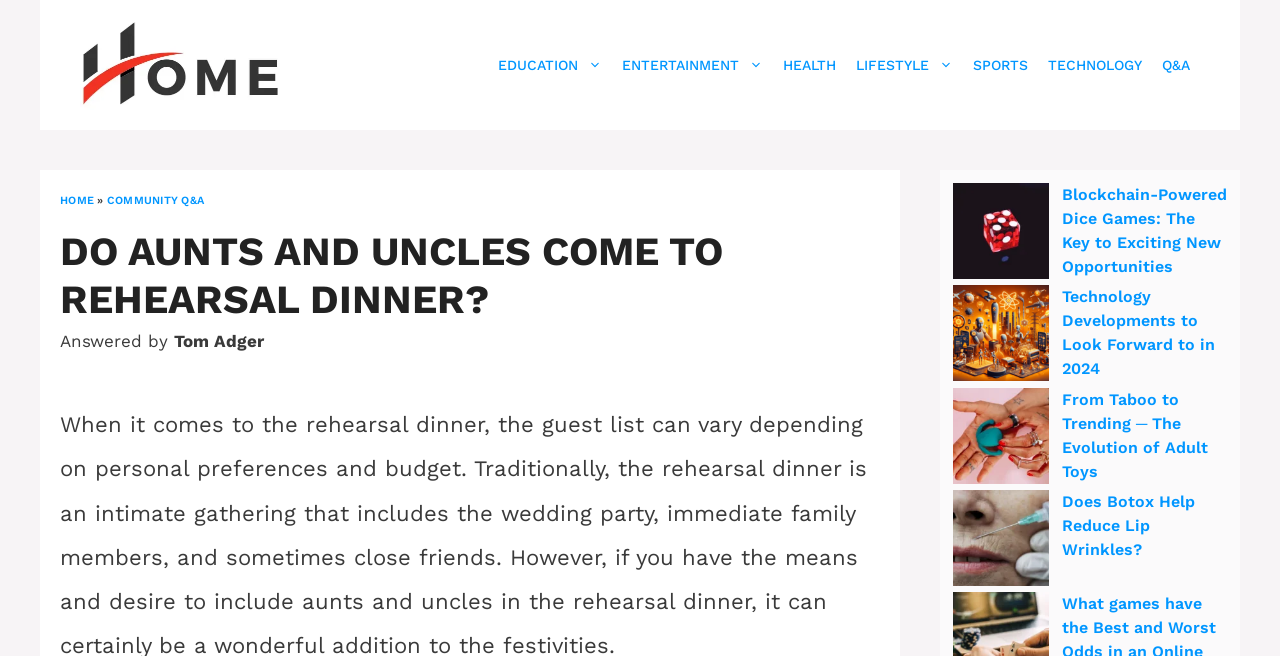Determine the bounding box coordinates for the UI element described. Format the coordinates as (top-left x, top-left y, bottom-right x, bottom-right y) and ensure all values are between 0 and 1. Element description: Community Q&A

[0.083, 0.295, 0.159, 0.315]